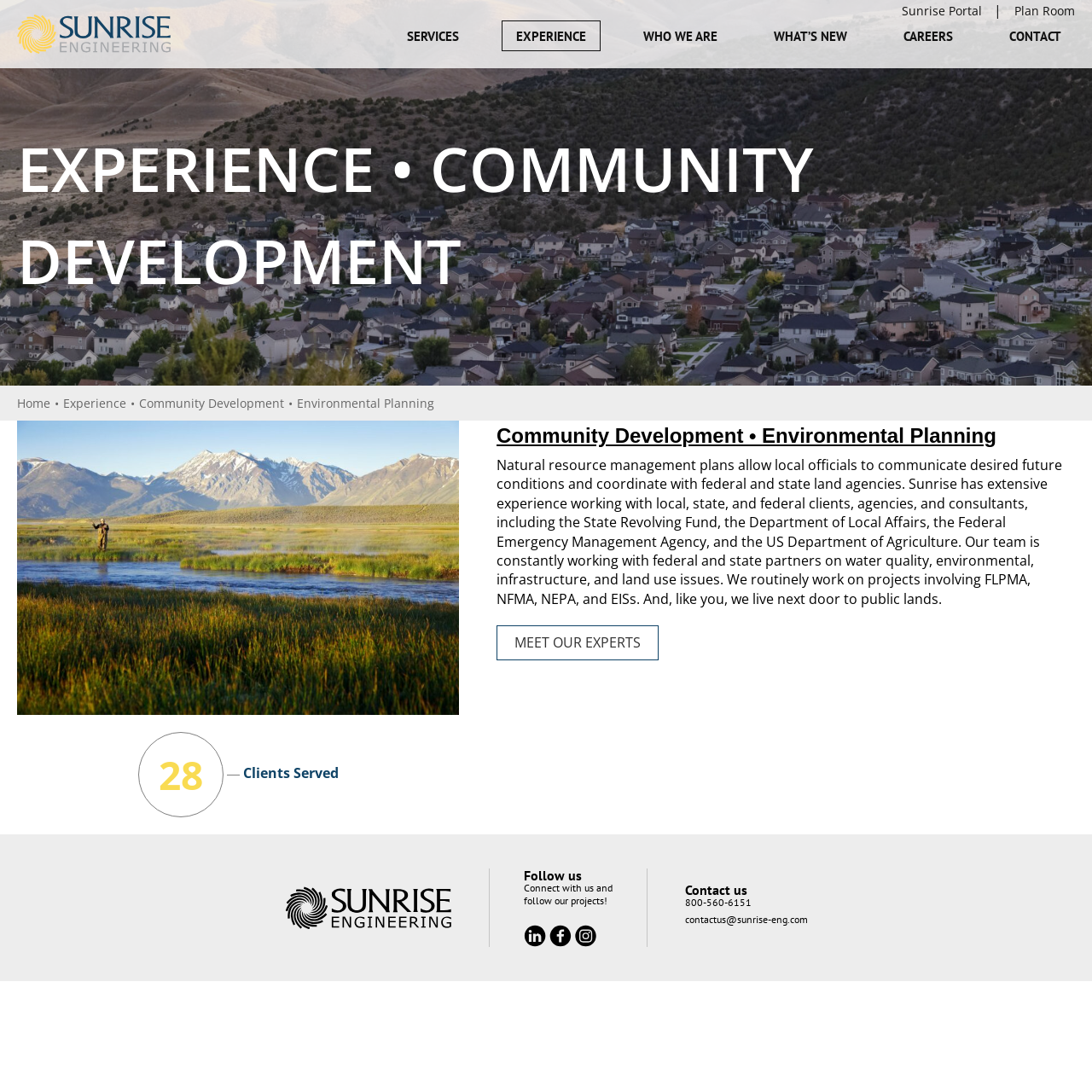Summarize the contents and layout of the webpage in detail.

The webpage is about Environmental Planning at Sunrise Engineering. At the top left, there is a Sunrise logo, which is an image. Next to it, there are links to "Sunrise Portal" and "Plan Room". 

Below the logo, there is a navigation menu with links to "SERVICES", "EXPERIENCE", "WHO WE ARE", "WHAT'S NEW", "CAREERS", and "CONTACT". 

On the left side, there is a heading "EXPERIENCE • COMMUNITY DEVELOPMENT" followed by links to "Home", "Experience", and "Community Development". 

To the right of the links, there is an image related to Sunrise Engineering Community Development Environmental Planning. Below the image, there is a text "28" and "Clients Served". 

Further down, there is a heading "Community Development • Environmental Planning" followed by a paragraph of text describing Sunrise's experience in natural resource management plans and their work with local, state, and federal clients. 

Below the paragraph, there is a link to "MEET OUR EXPERTS". 

At the bottom of the page, there is a section with a Sunrise logo, a heading "Follow us", and links to LinkedIn, Facebook, and Instagram. Next to the social media links, there is a "Contact us" section with a phone number and an email address.